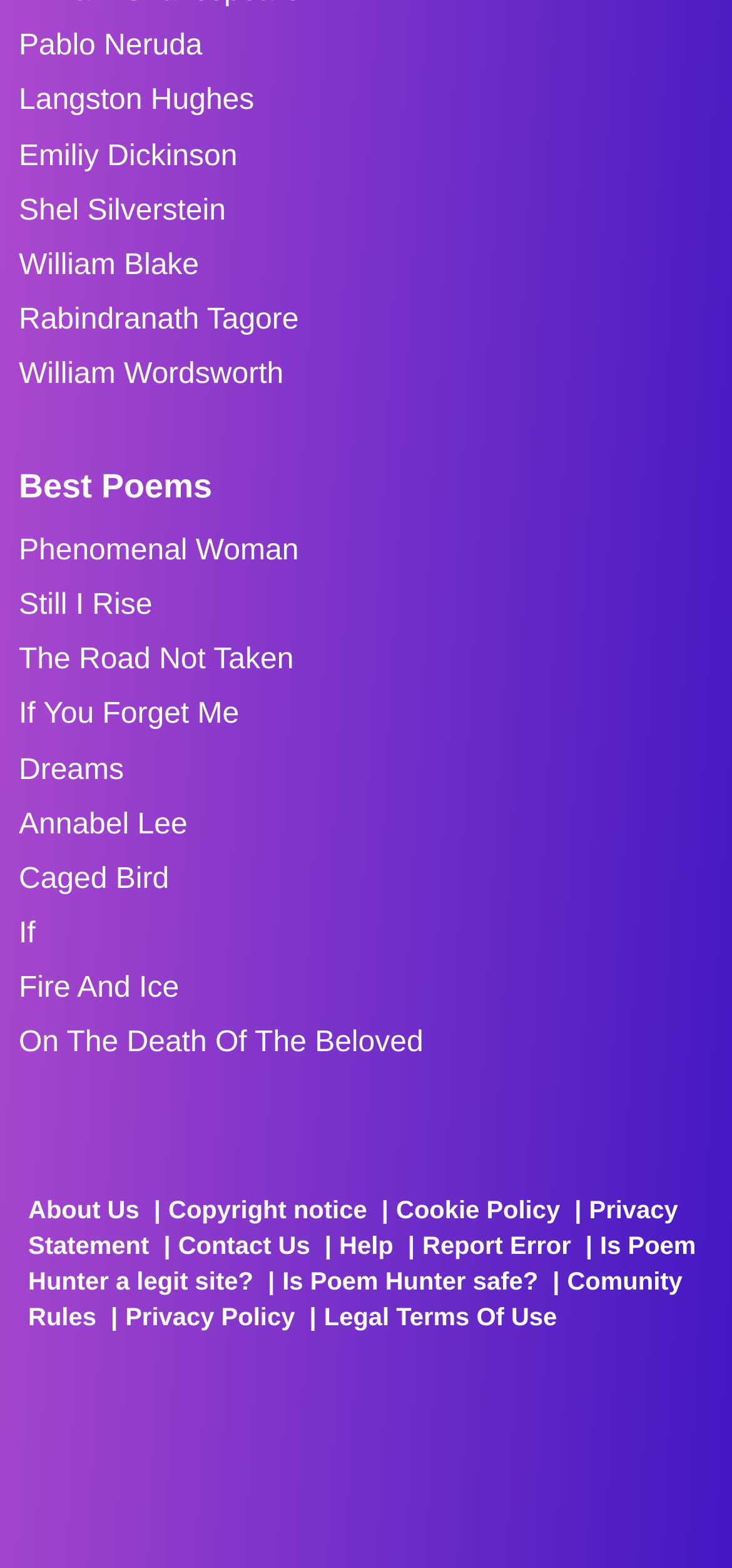Find the bounding box coordinates for the area that should be clicked to accomplish the instruction: "Follow PoemHunter on Twitter".

[0.449, 0.705, 0.513, 0.735]